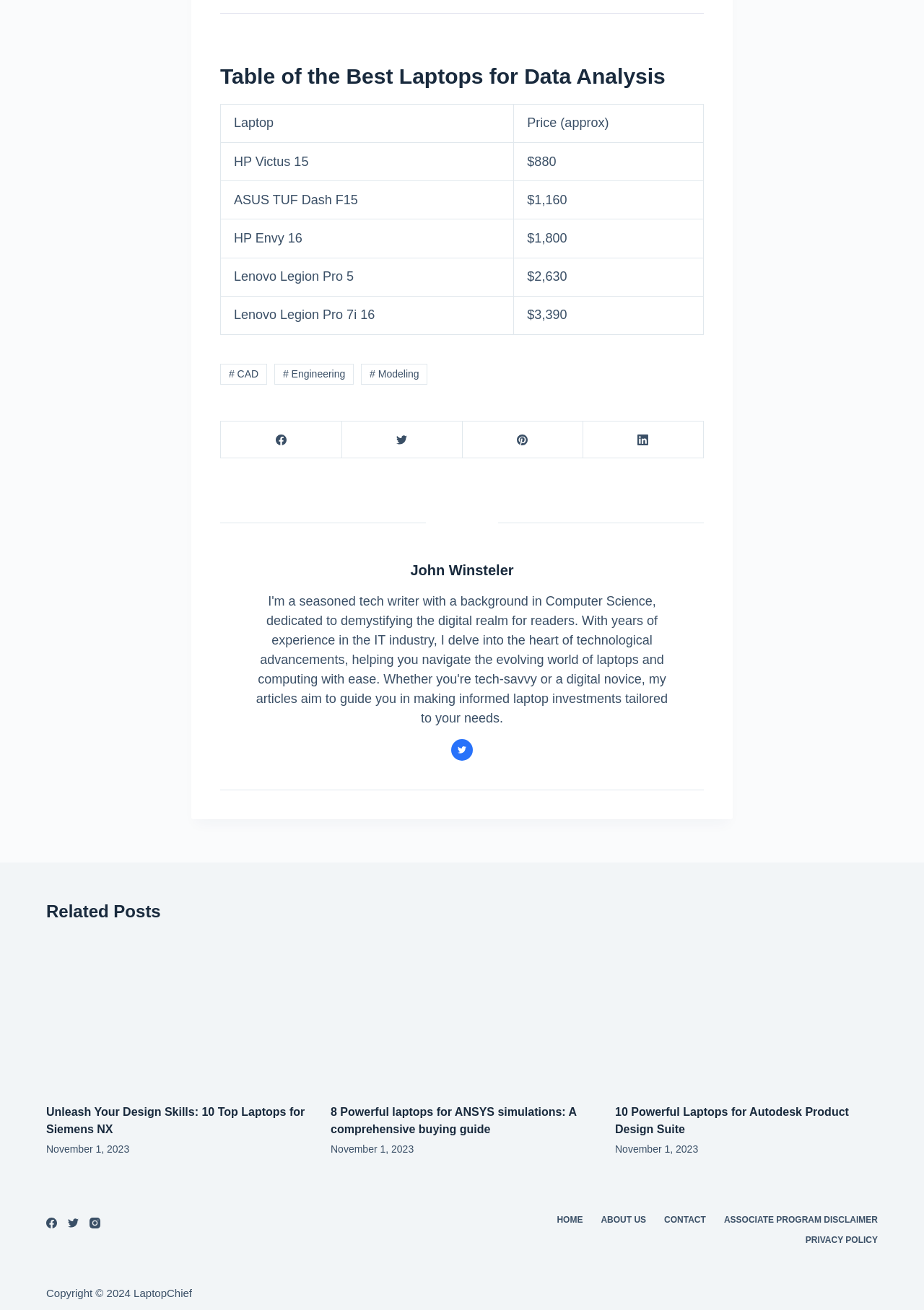Specify the bounding box coordinates of the area that needs to be clicked to achieve the following instruction: "Follow LaptopChief on Facebook".

[0.239, 0.322, 0.37, 0.35]